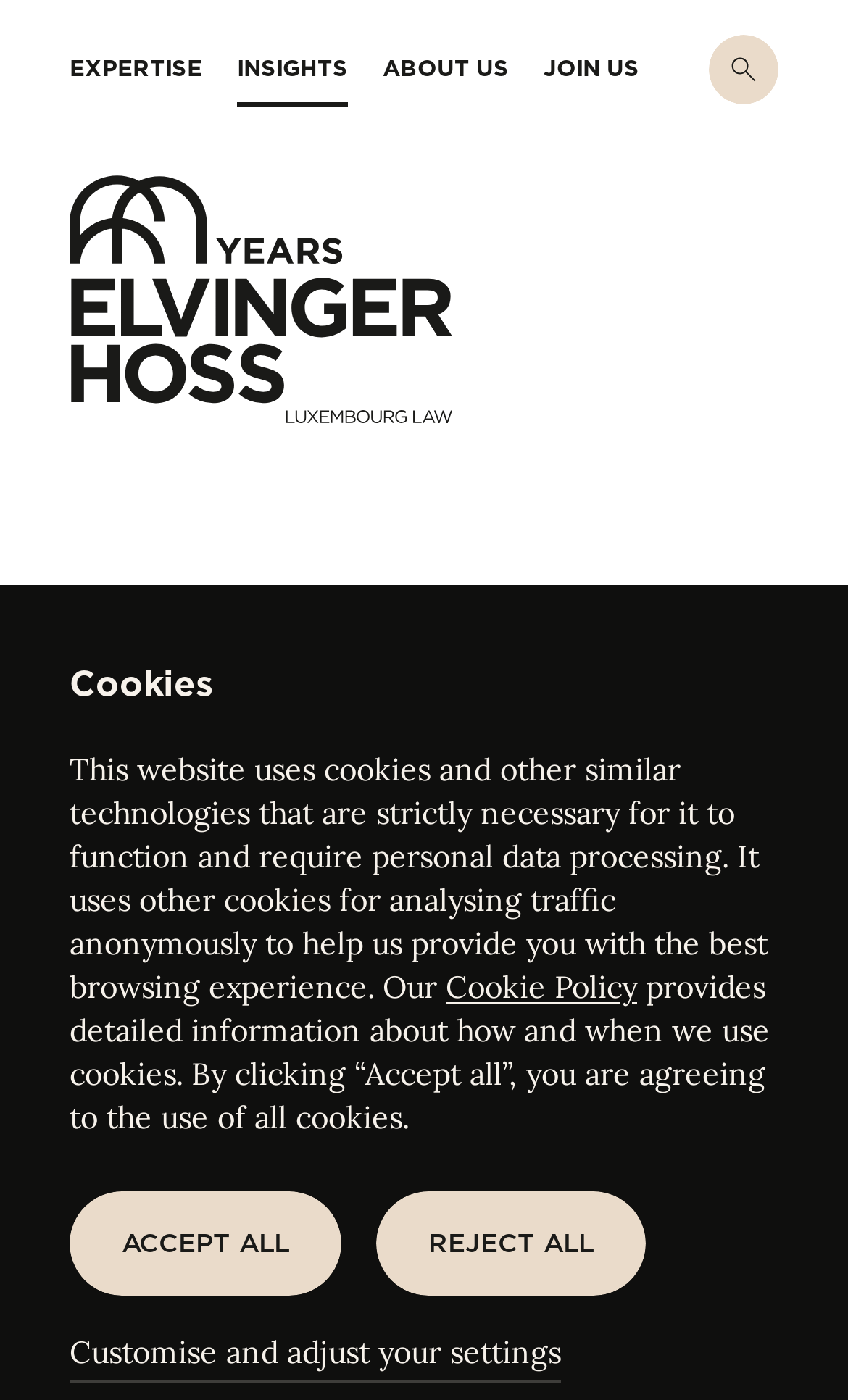Please reply with a single word or brief phrase to the question: 
What is the name of the law firm?

Elvinger Hoss